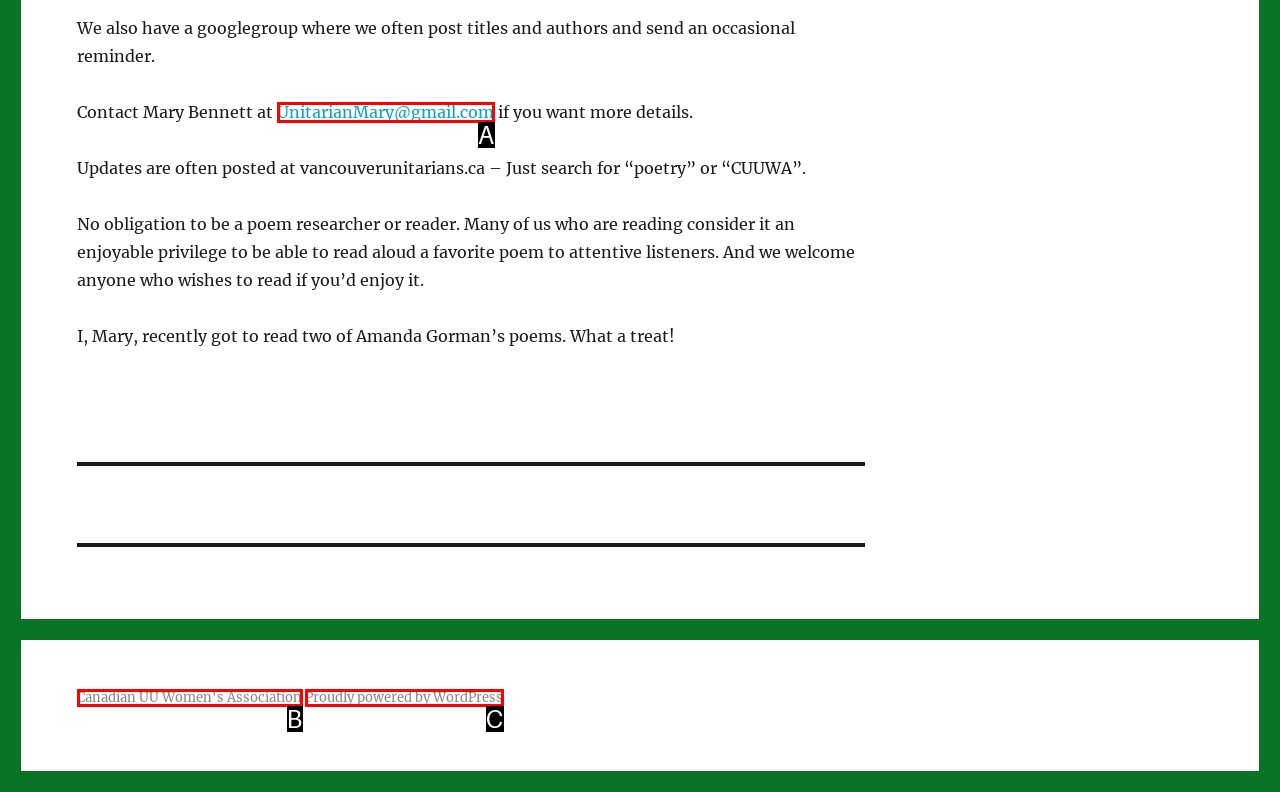Using the provided description: Canadian UU Women's Association, select the most fitting option and return its letter directly from the choices.

B